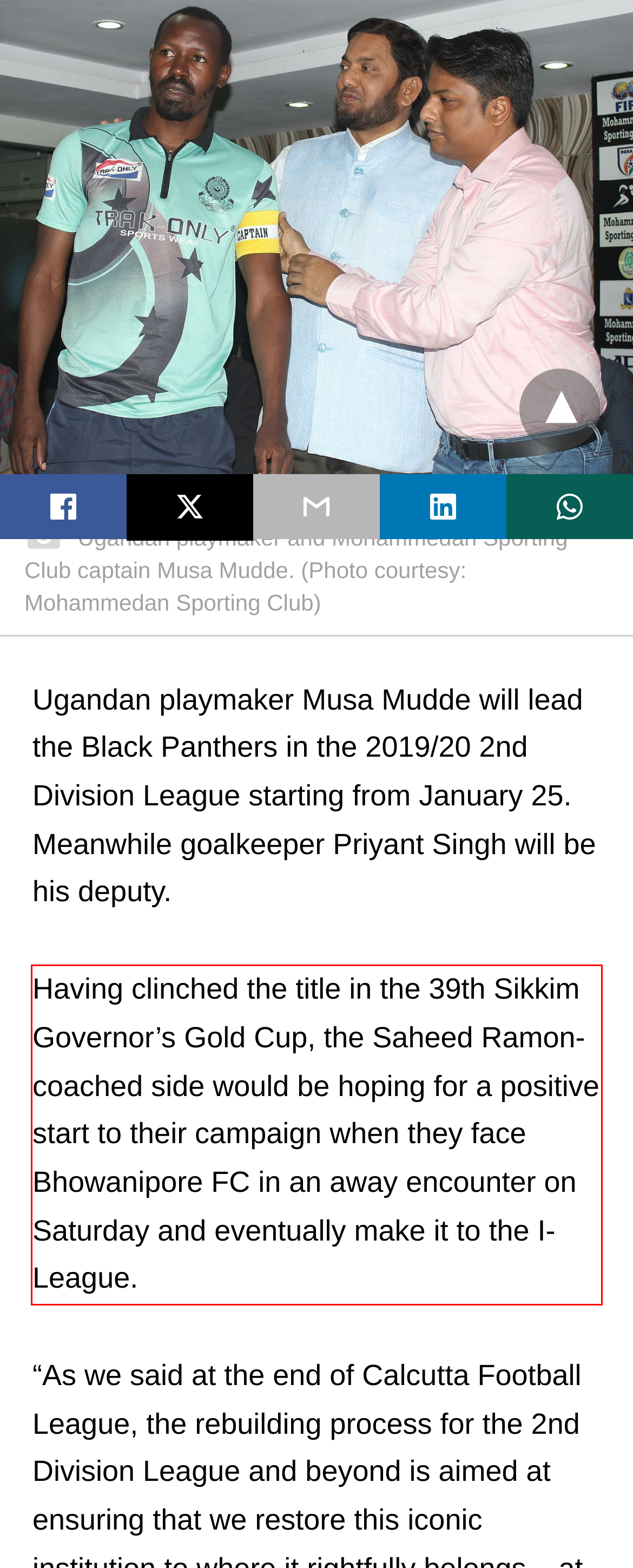You have a screenshot of a webpage, and there is a red bounding box around a UI element. Utilize OCR to extract the text within this red bounding box.

Having clinched the title in the 39th Sikkim Governor’s Gold Cup, the Saheed Ramon-coached side would be hoping for a positive start to their campaign when they face Bhowanipore FC in an away encounter on Saturday and eventually make it to the I-League.